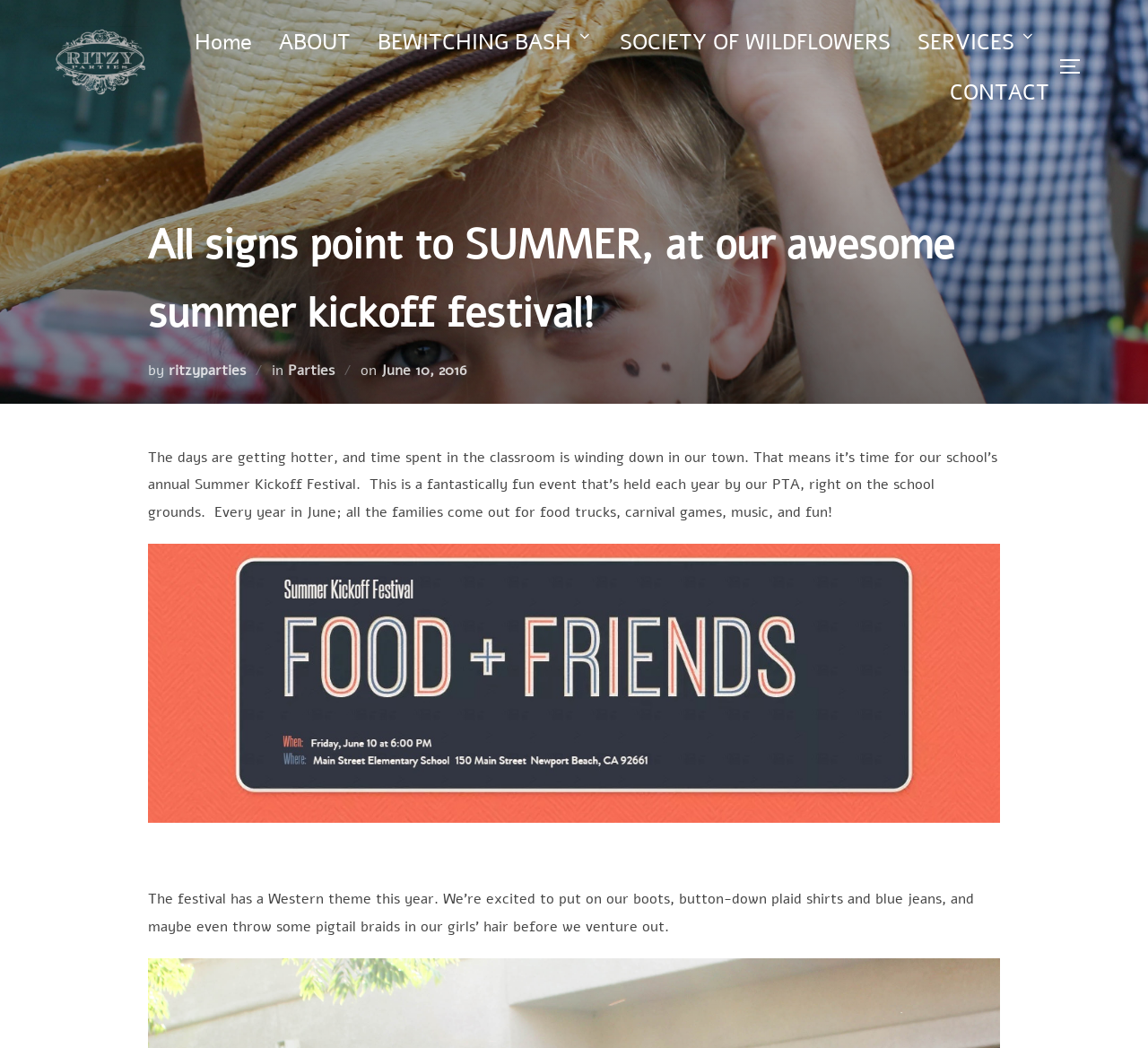Please examine the image and answer the question with a detailed explanation:
Who organizes the Summer Kickoff Festival?

The Summer Kickoff Festival is organized by the PTA, as mentioned in the text 'This is a fantastically fun event that’s held each year by our PTA, right on the school grounds.'